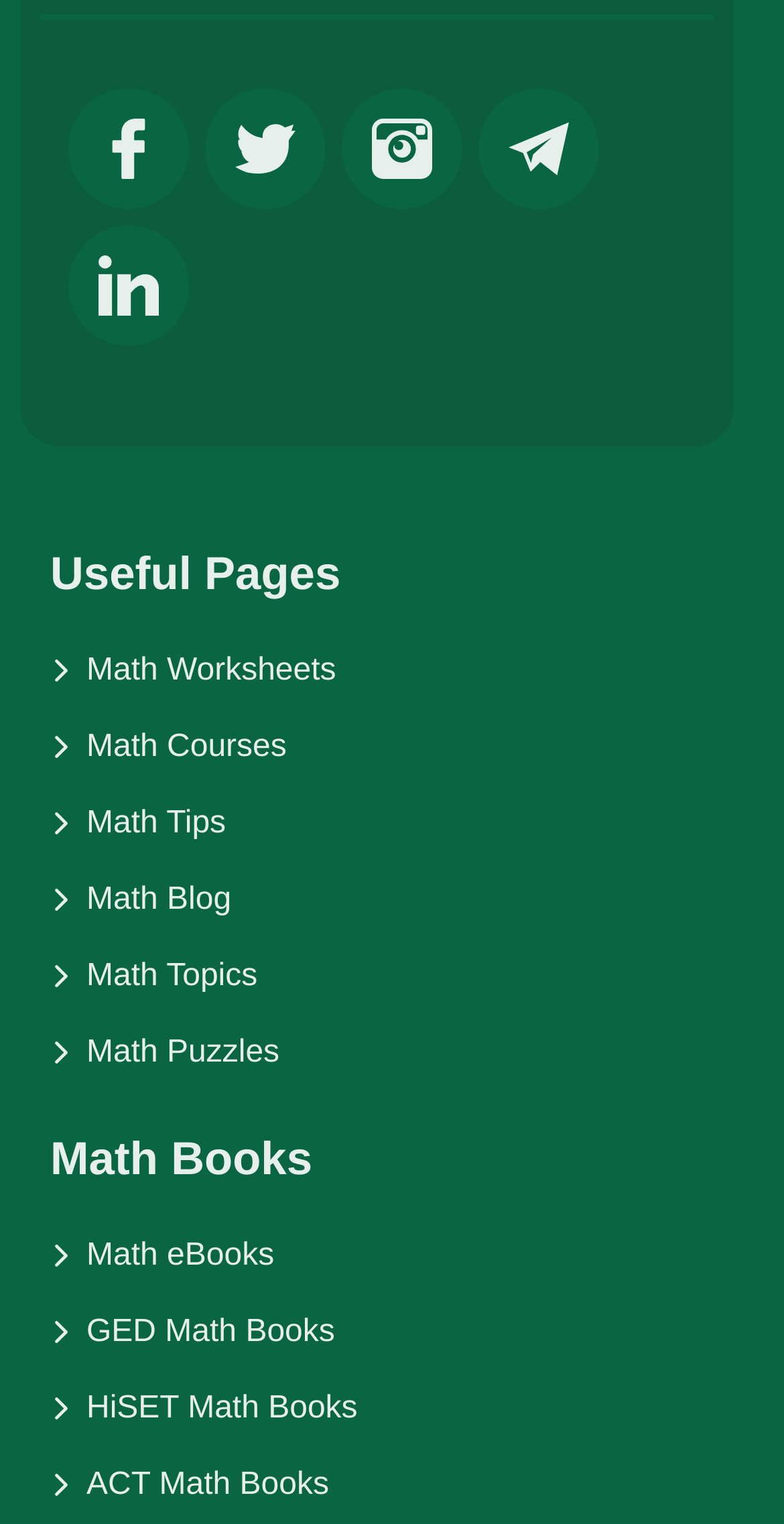Answer the question in one word or a short phrase:
What is the category of the webpage?

Math